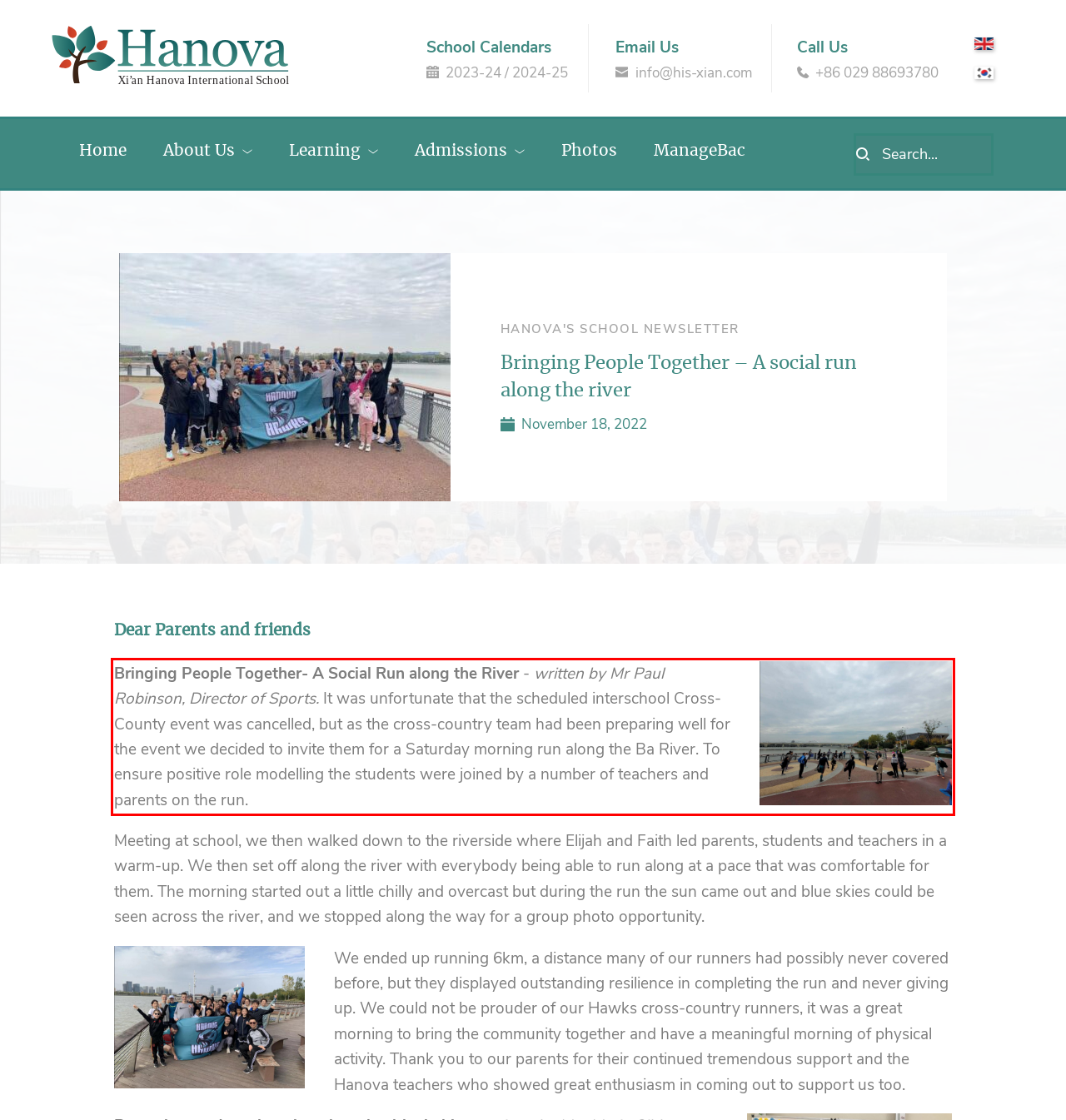Using the provided webpage screenshot, identify and read the text within the red rectangle bounding box.

Bringing People Together- A Social Run along the River - written by Mr Paul Robinson, Director of Sports. It was unfortunate that the scheduled interschool Cross-County event was cancelled, but as the cross-country team had been preparing well for the event we decided to invite them for a Saturday morning run along the Ba River. To ensure positive role modelling the students were joined by a number of teachers and parents on the run.